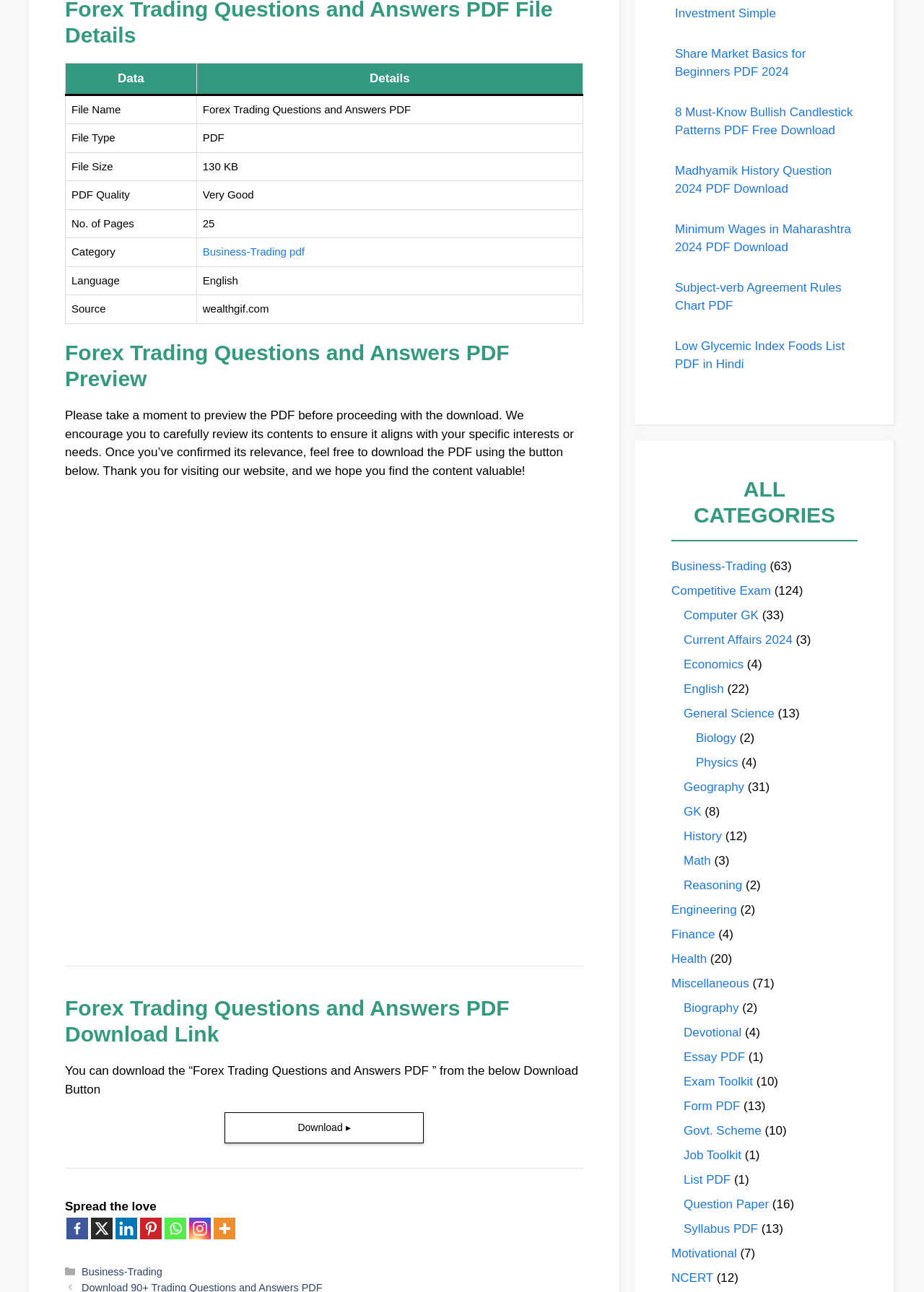From the screenshot, find the bounding box of the UI element matching this description: "Biology". Supply the bounding box coordinates in the form [left, top, right, bottom], each a float between 0 and 1.

[0.753, 0.566, 0.797, 0.577]